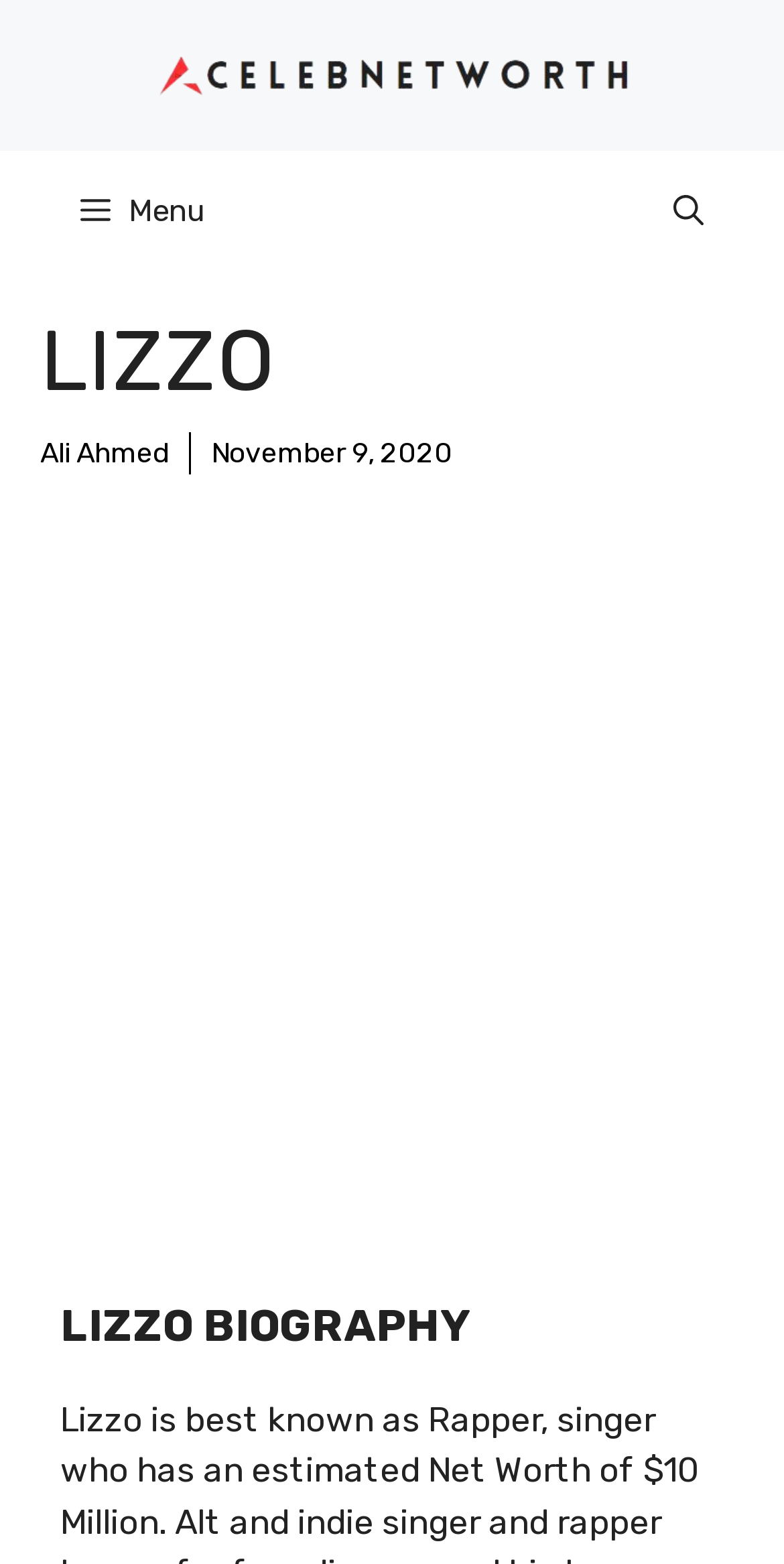What is the date of the biography?
Provide a well-explained and detailed answer to the question.

The date of the biography can be found in the time element with bounding box coordinates [0.269, 0.279, 0.577, 0.301], which contains the static text 'November 9, 2020'.